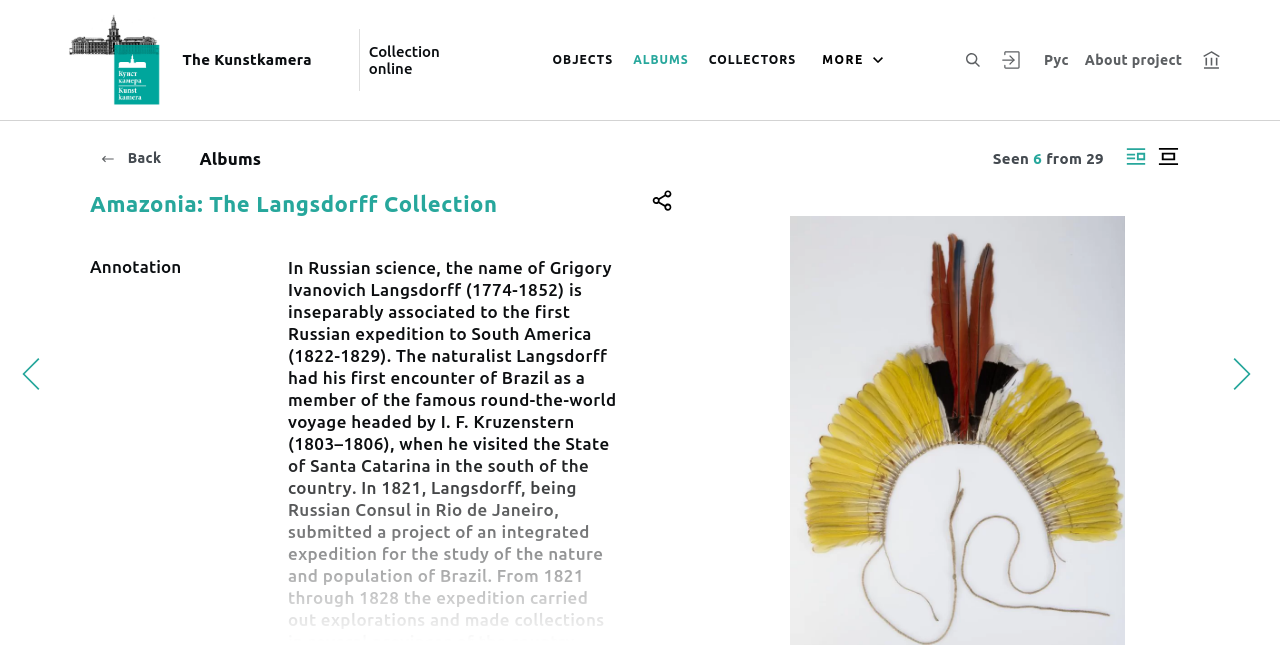Locate the bounding box coordinates of the element that needs to be clicked to carry out the instruction: "Search the site". The coordinates should be given as four float numbers ranging from 0 to 1, i.e., [left, top, right, bottom].

[0.75, 0.073, 0.77, 0.113]